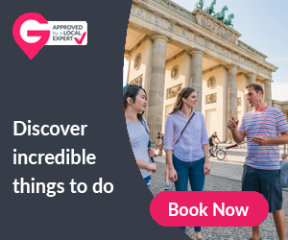Respond to the following question with a brief word or phrase:
What is the purpose of the call-to-action button?

To book experiences